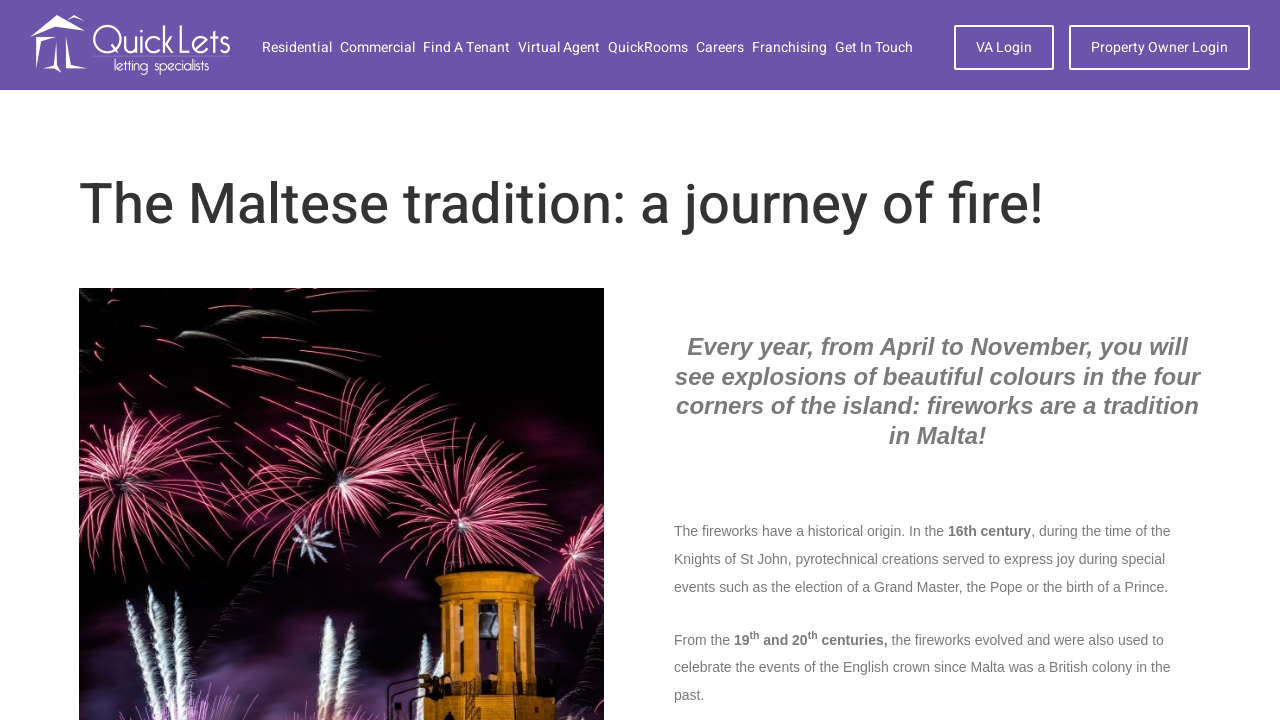Illustrate the webpage's structure and main components comprehensively.

The webpage is about the Maltese tradition of fireworks, with a focus on their historical origin and evolution. At the top left corner, there is a link to "Quicklets Letting made easy" accompanied by an image. Below this, there is a row of links to various sections of the website, including "Residential", "Commercial", "Find A Tenant", and others.

The main content of the webpage is divided into sections, with headings and paragraphs of text. The first heading, "The Maltese tradition: a journey of fire!", is centered at the top of the page. Below this, there is a paragraph of text that describes the tradition of fireworks in Malta, which takes place from April to November every year.

The next section has a heading that summarizes the historical origin of fireworks in Malta, dating back to the 16th century. The text explains how pyrotechnical creations were used to express joy during special events, such as the election of a Grand Master or the birth of a Prince.

Further down the page, there is another section that describes the evolution of fireworks in Malta from the 19th and 20th centuries. The text explains how fireworks were used to celebrate events of the English crown, as Malta was a British colony in the past.

At the top right corner of the page, there are two links to "VA Login" and "Property Owner Login". Overall, the webpage has a simple and organized layout, with clear headings and concise text that provides information about the Maltese tradition of fireworks.